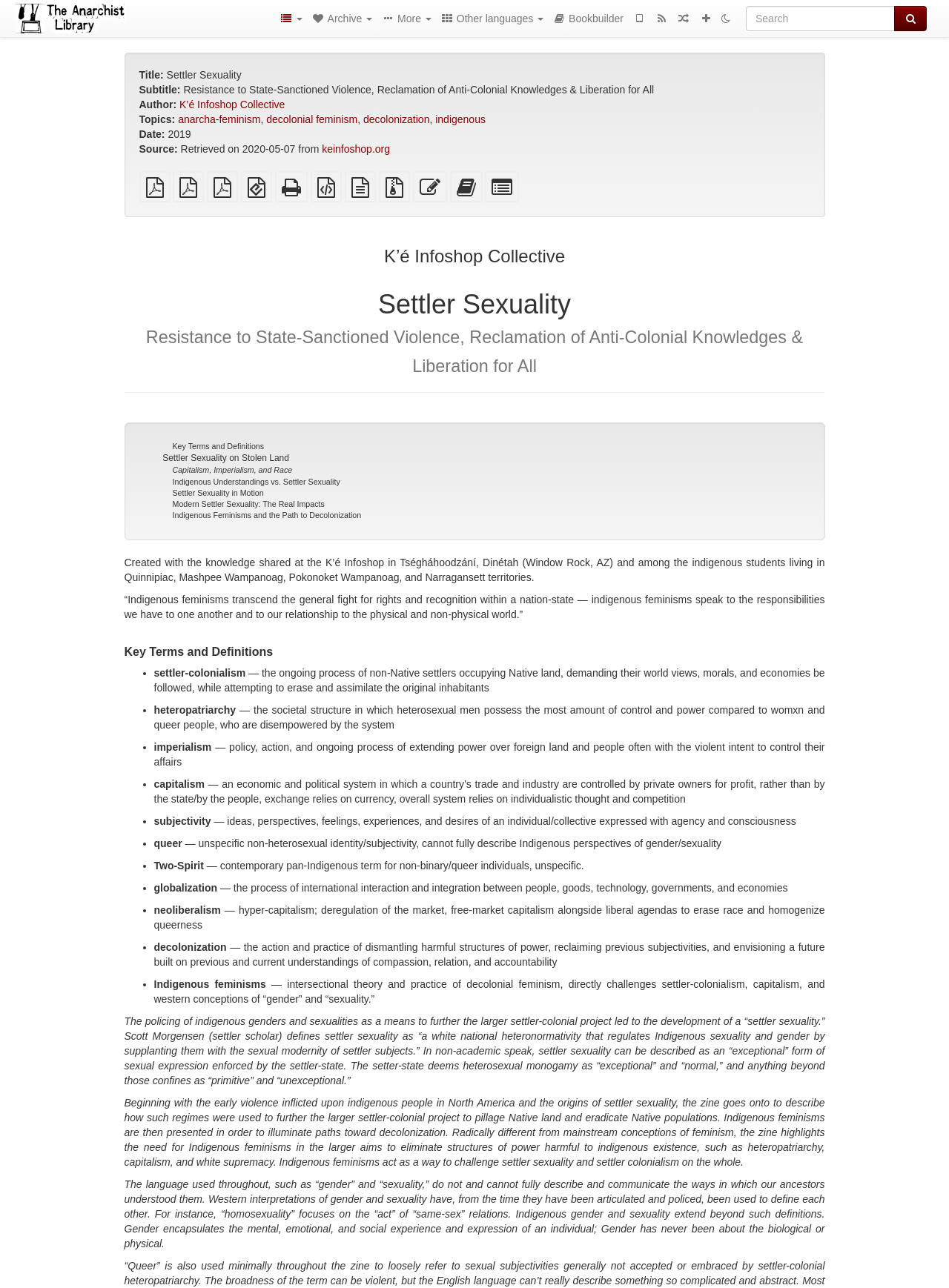Who is the author of the text?
Examine the image closely and answer the question with as much detail as possible.

The author of the text is 'K’é Infoshop Collective' which is mentioned in the link element with ID 431.